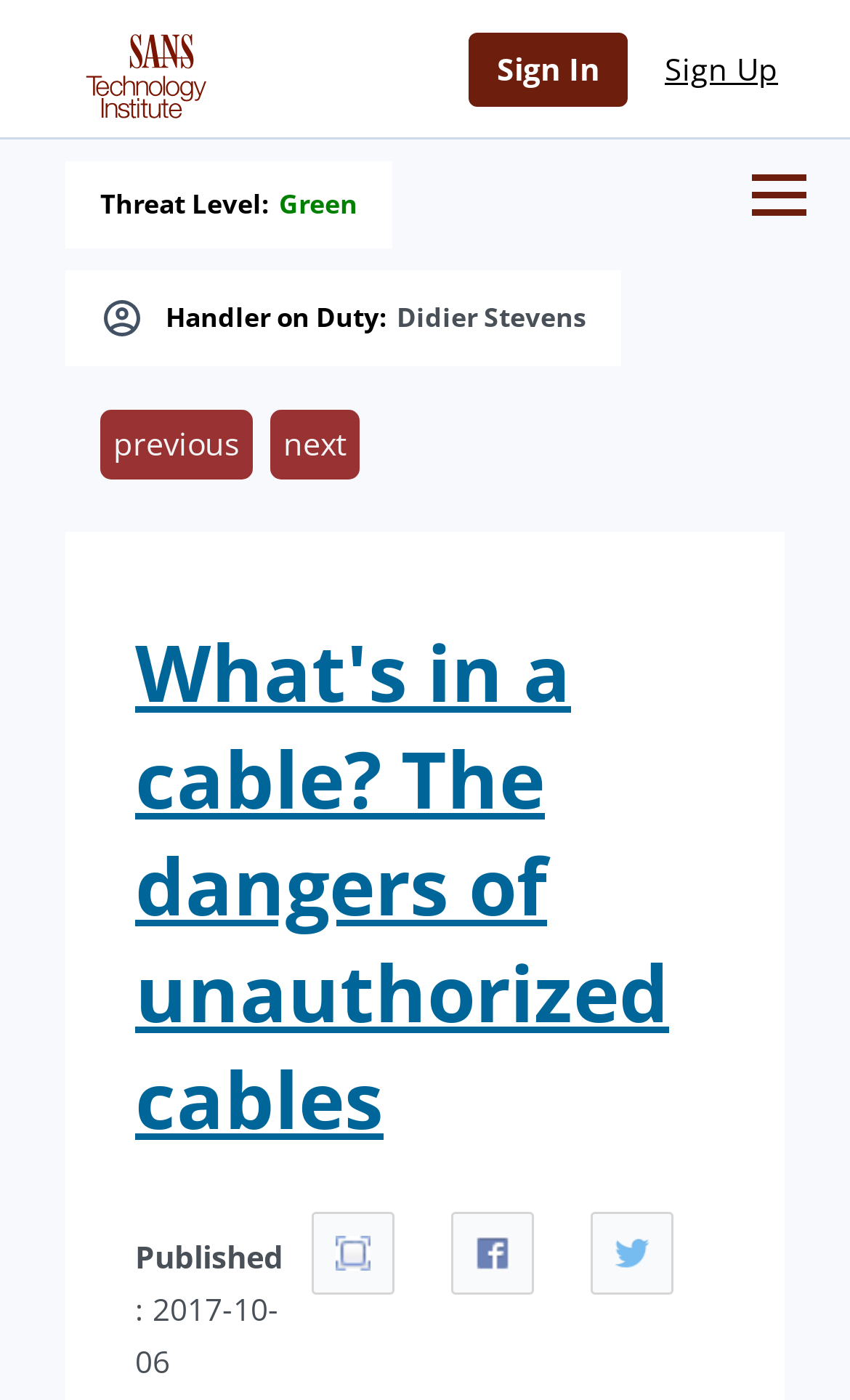When was the article published?
Provide a detailed answer to the question using information from the image.

I found the answer by looking at the element with the text 'Published' and then finding the static text element next to it, which contains the date '2017-10-06'.